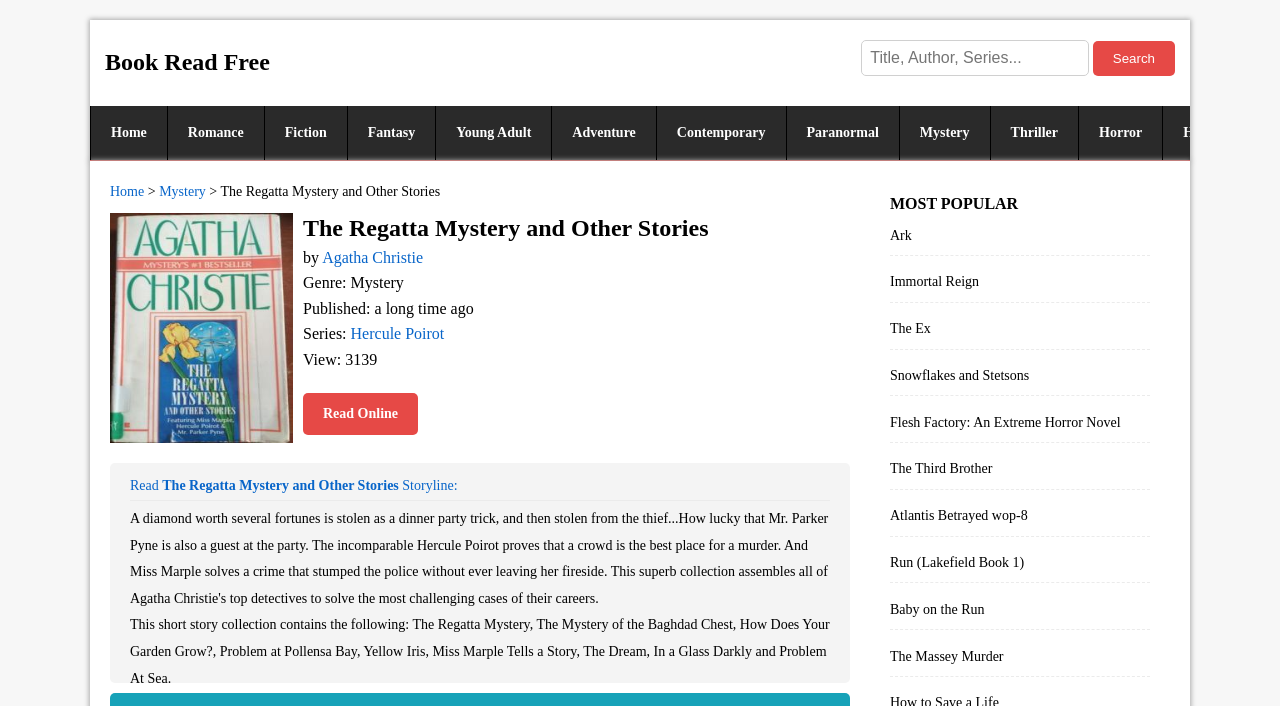From the webpage screenshot, predict the bounding box coordinates (top-left x, top-left y, bottom-right x, bottom-right y) for the UI element described here: Hercule Poirot

[0.274, 0.461, 0.347, 0.485]